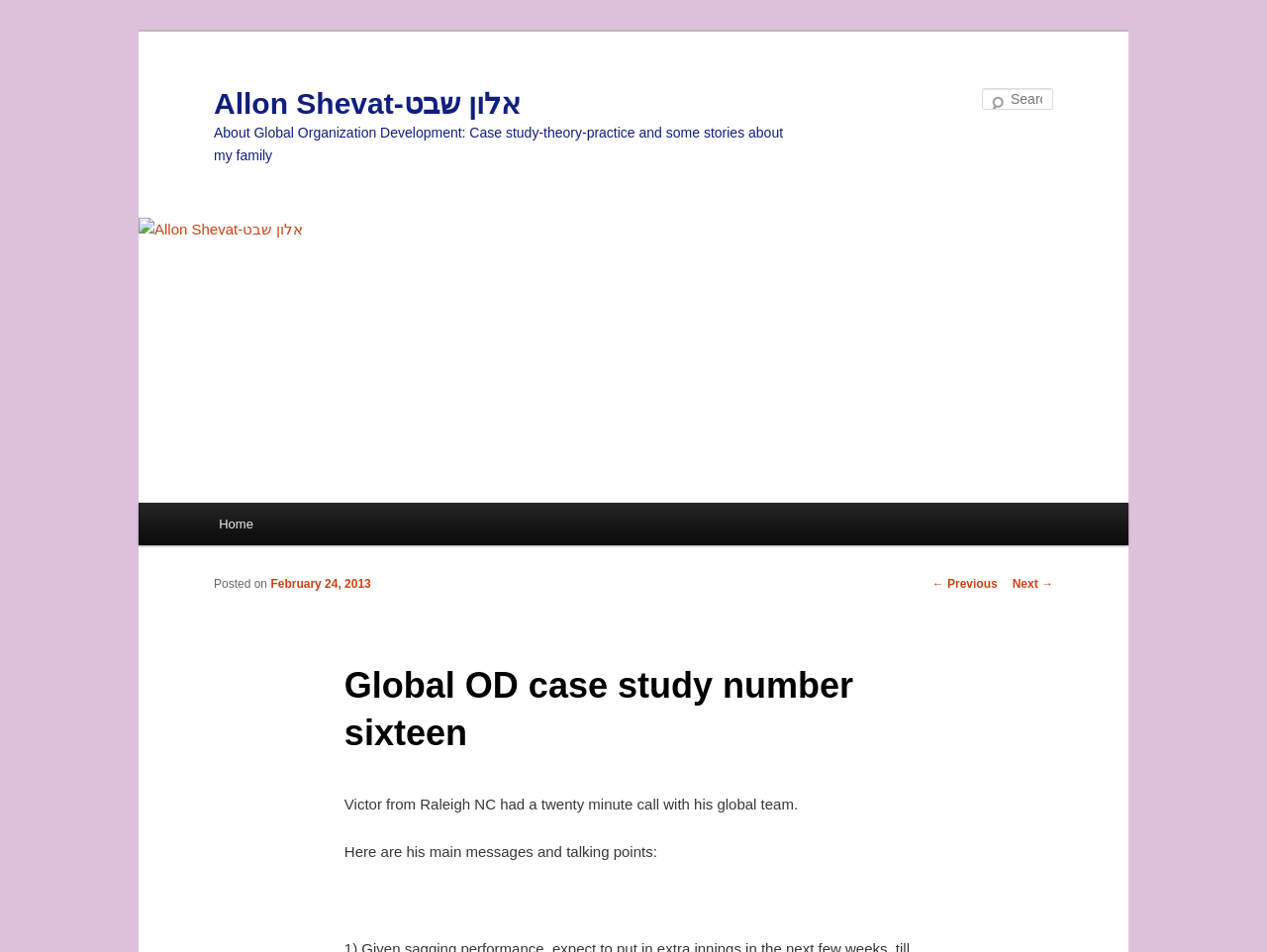What is the date of the post?
Please respond to the question with a detailed and well-explained answer.

I found the answer by looking at the link element with the text 'February 24, 2013' which is a date. This element is located inside a header element with the text 'Posted on'.